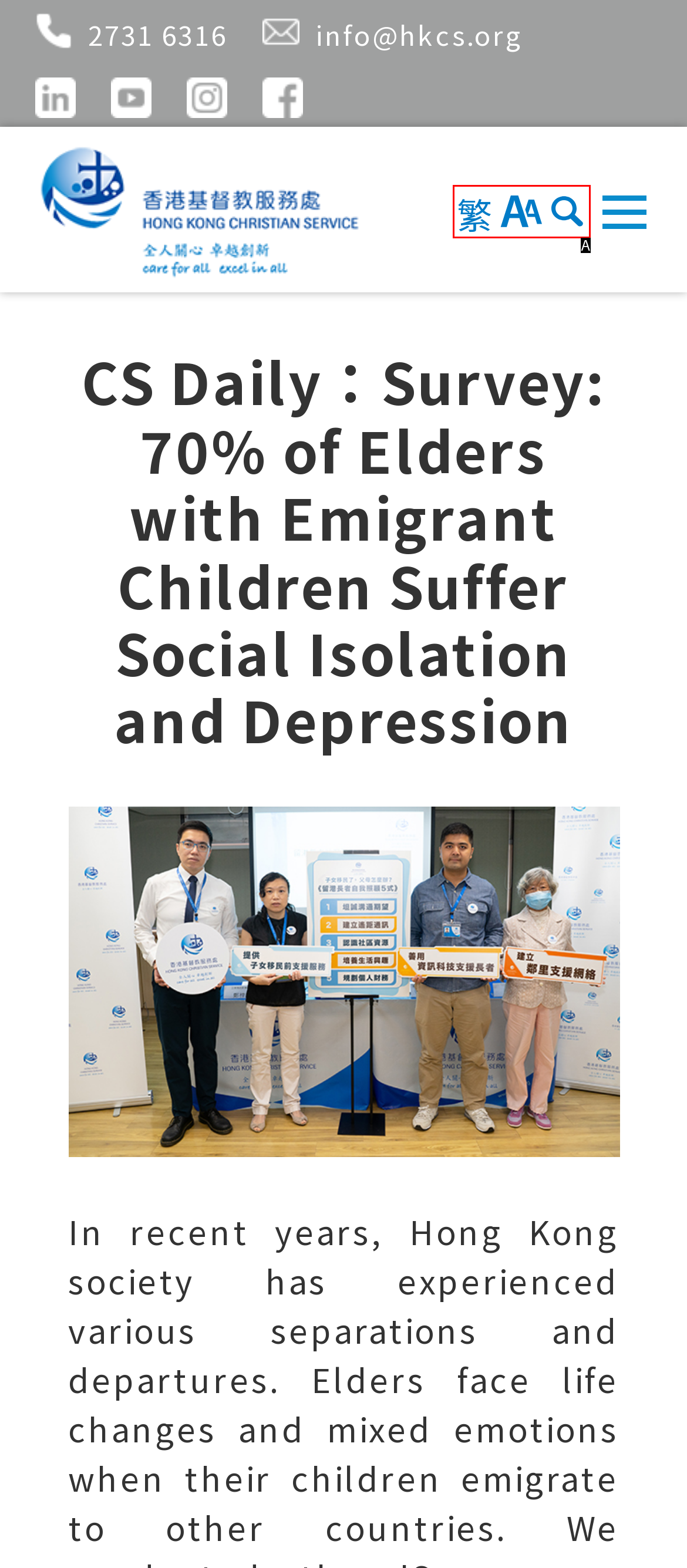Choose the option that best matches the description: parent_node: 繁
Indicate the letter of the matching option directly.

A